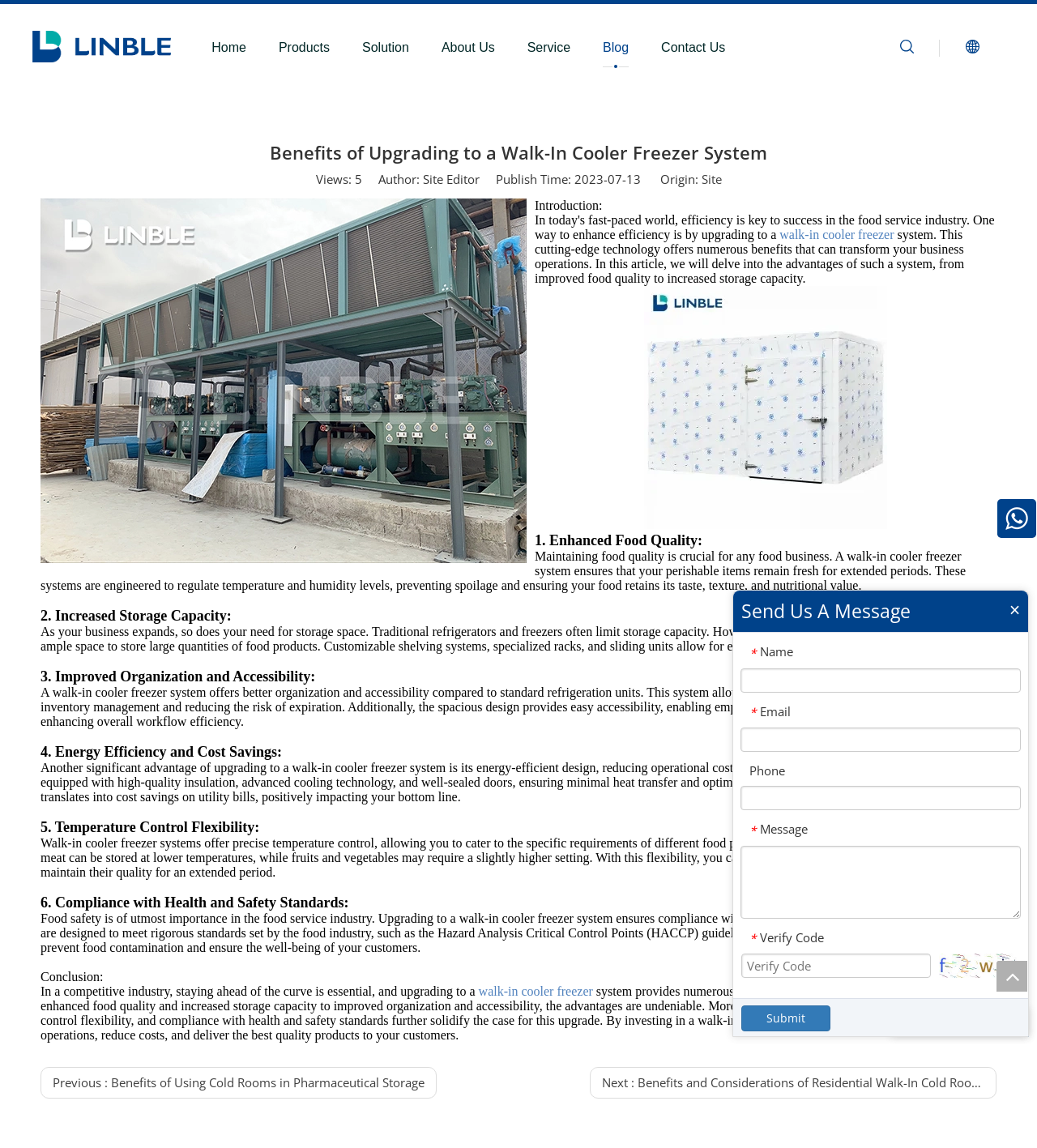Please respond in a single word or phrase: 
What is the author of the article?

Site Editor